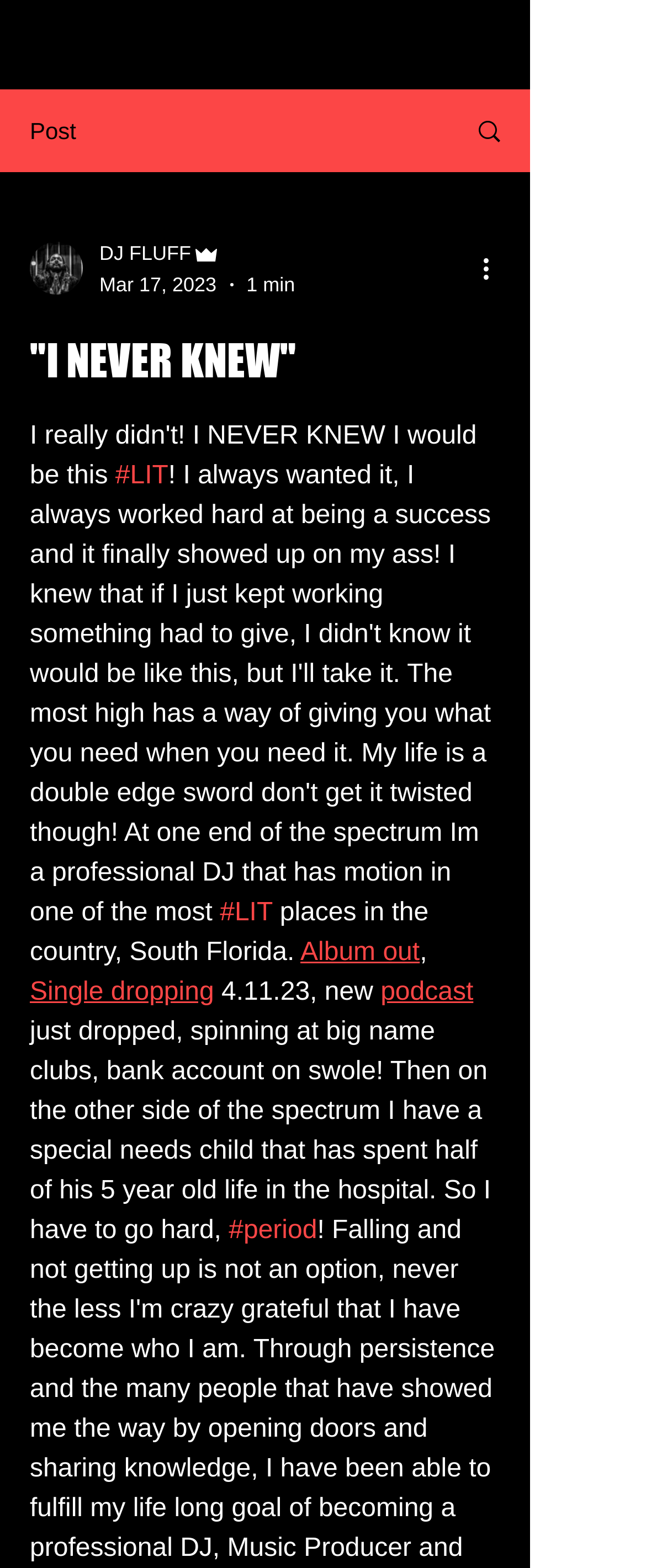What is the writer's name?
Look at the screenshot and respond with one word or a short phrase.

DJ FLUFF